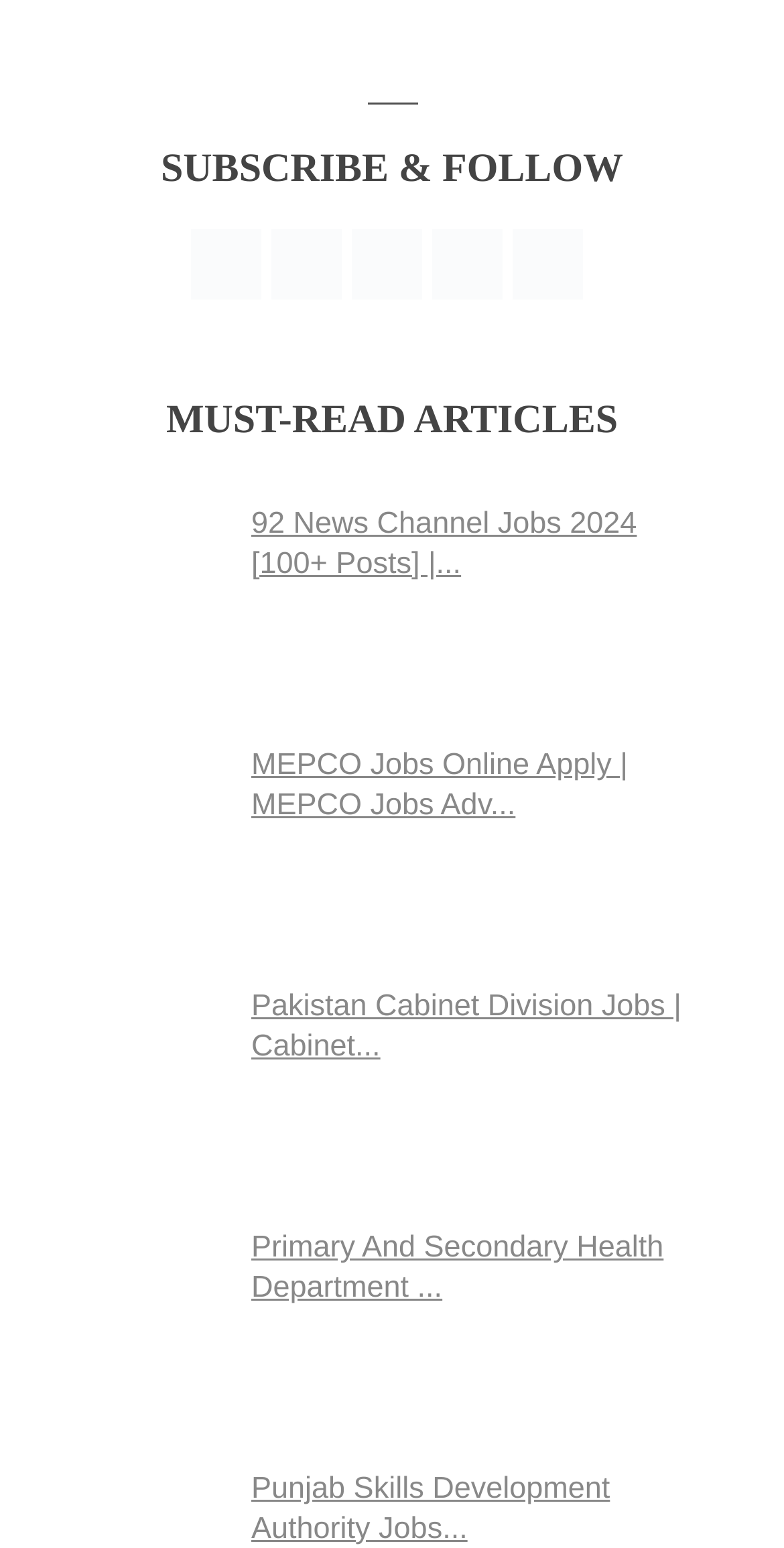Please provide a comprehensive answer to the question based on the screenshot: What is the last link in the fourth article?

I examined the fourth 'article' element [920] and found a 'link' element [988] with the text 'Punjab Skills Development Authority Jobs...'. This is the last link in the fourth article.